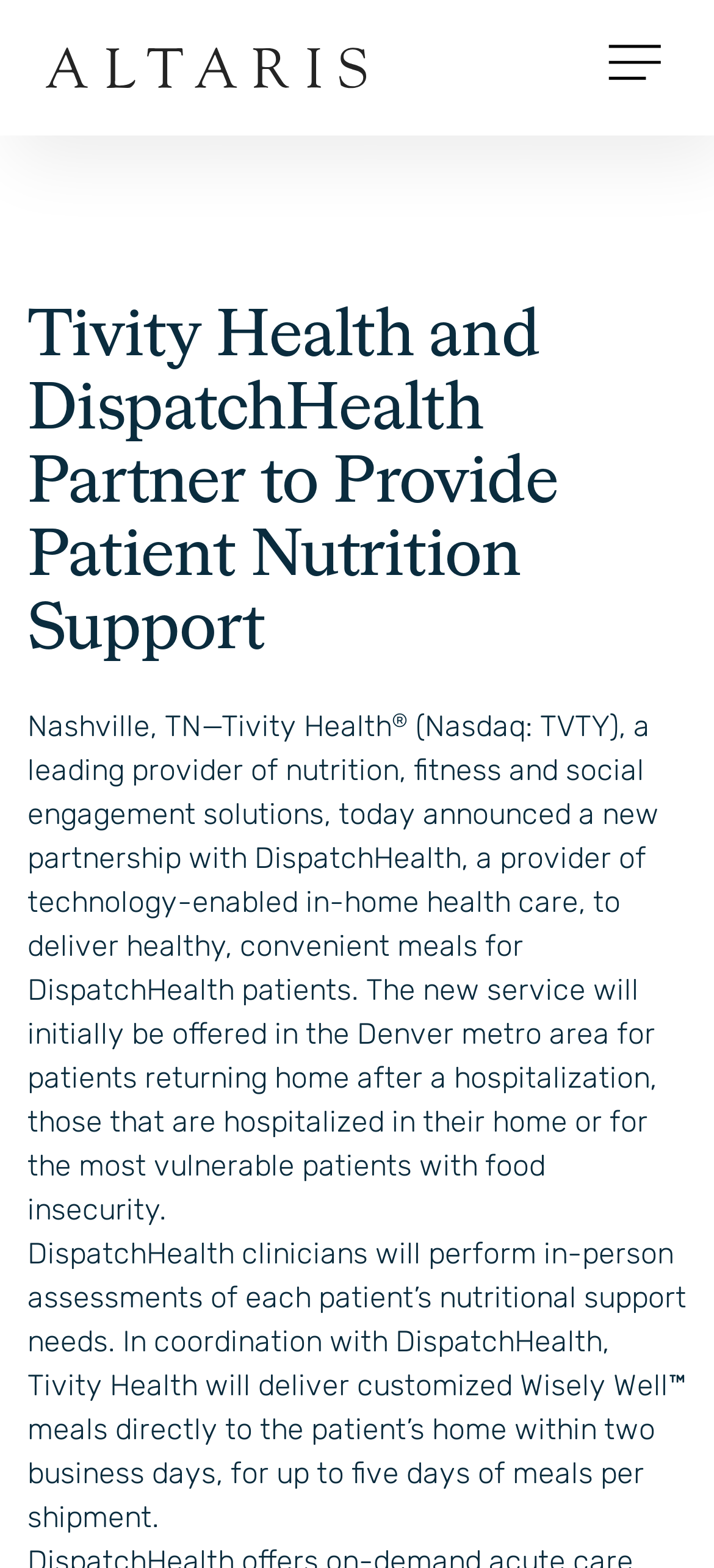Reply to the question below using a single word or brief phrase:
What type of assessments will DispatchHealth clinicians perform?

In-person assessments